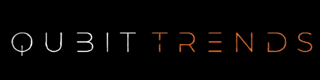Explain the image thoroughly, highlighting all key elements.

The image displays the logo of "Qubittrends," a platform dedicated to advancements in quantum computing and related technologies. The logo features a sleek, modern design with a combination of white and orange lettering on a dark background, emphasizing innovation and cutting-edge research. This visual identity reflects the site's focus on delivering the latest news and insights in the field of quantum technology, making it visually appealing and recognizable to its audience.